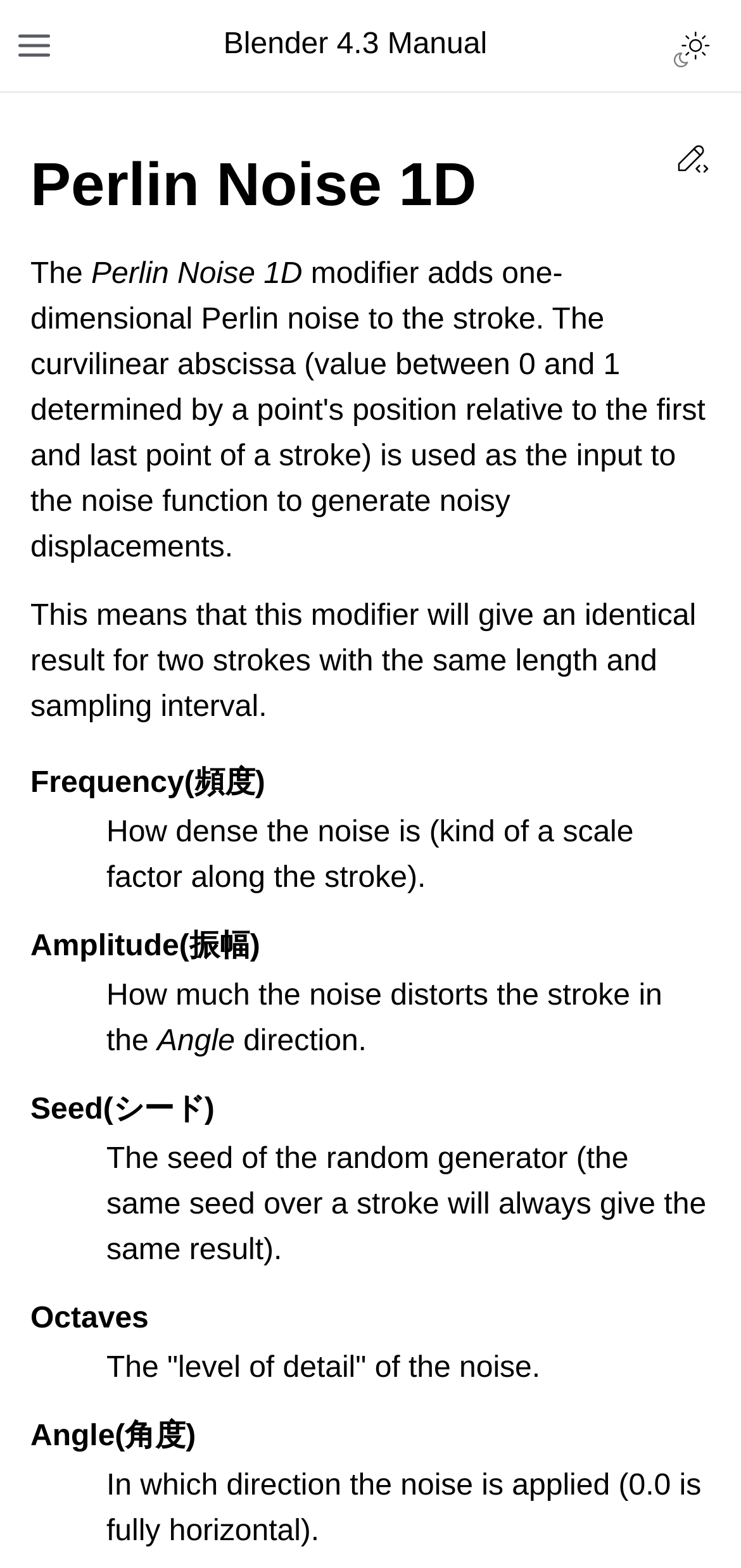Respond with a single word or phrase to the following question:
What is the purpose of the Frequency parameter?

How dense the noise is